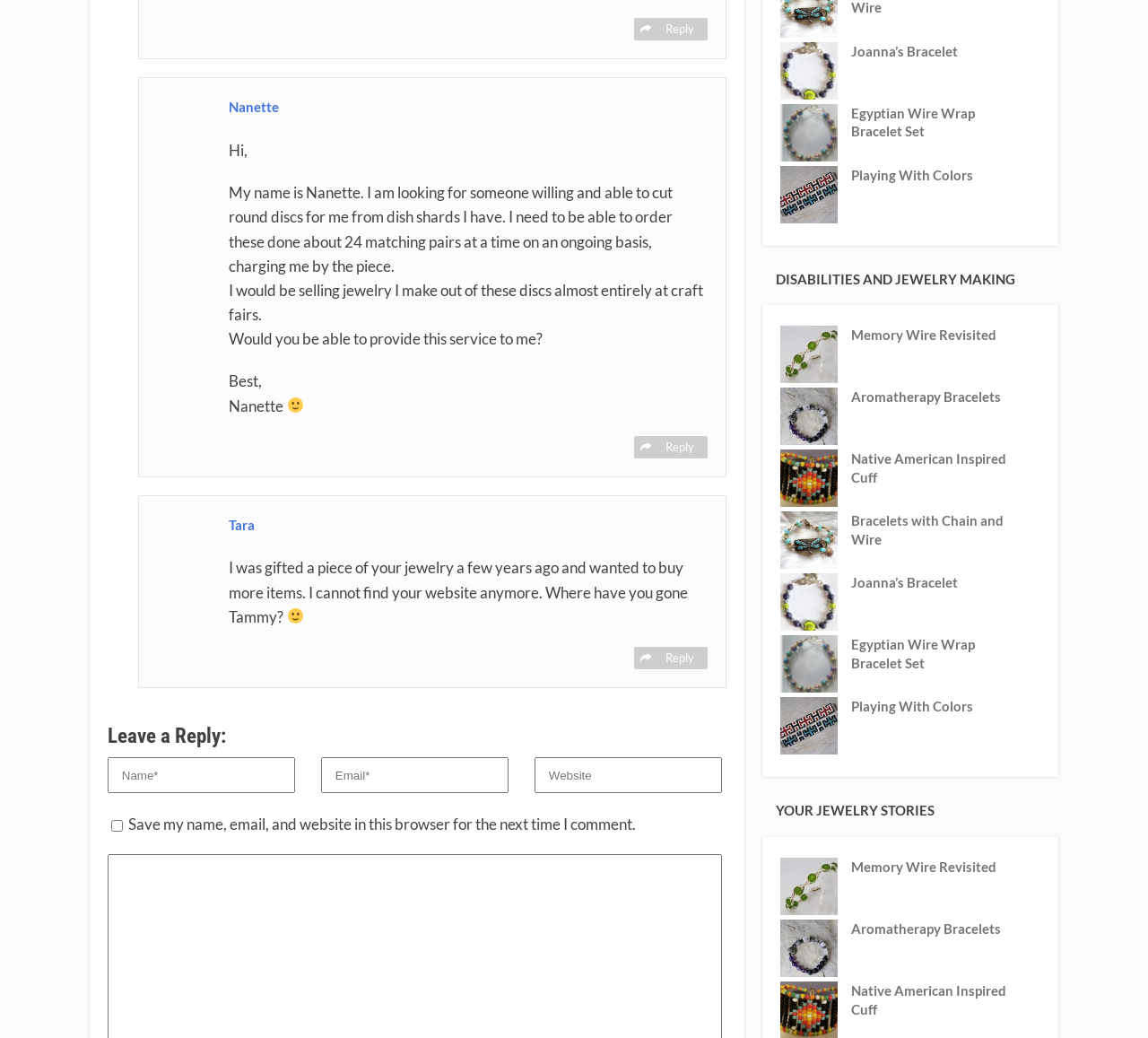Given the element description Reply, predict the bounding box coordinates for the UI element in the webpage screenshot. The format should be (top-left x, top-left y, bottom-right x, bottom-right y), and the values should be between 0 and 1.

[0.552, 0.623, 0.616, 0.645]